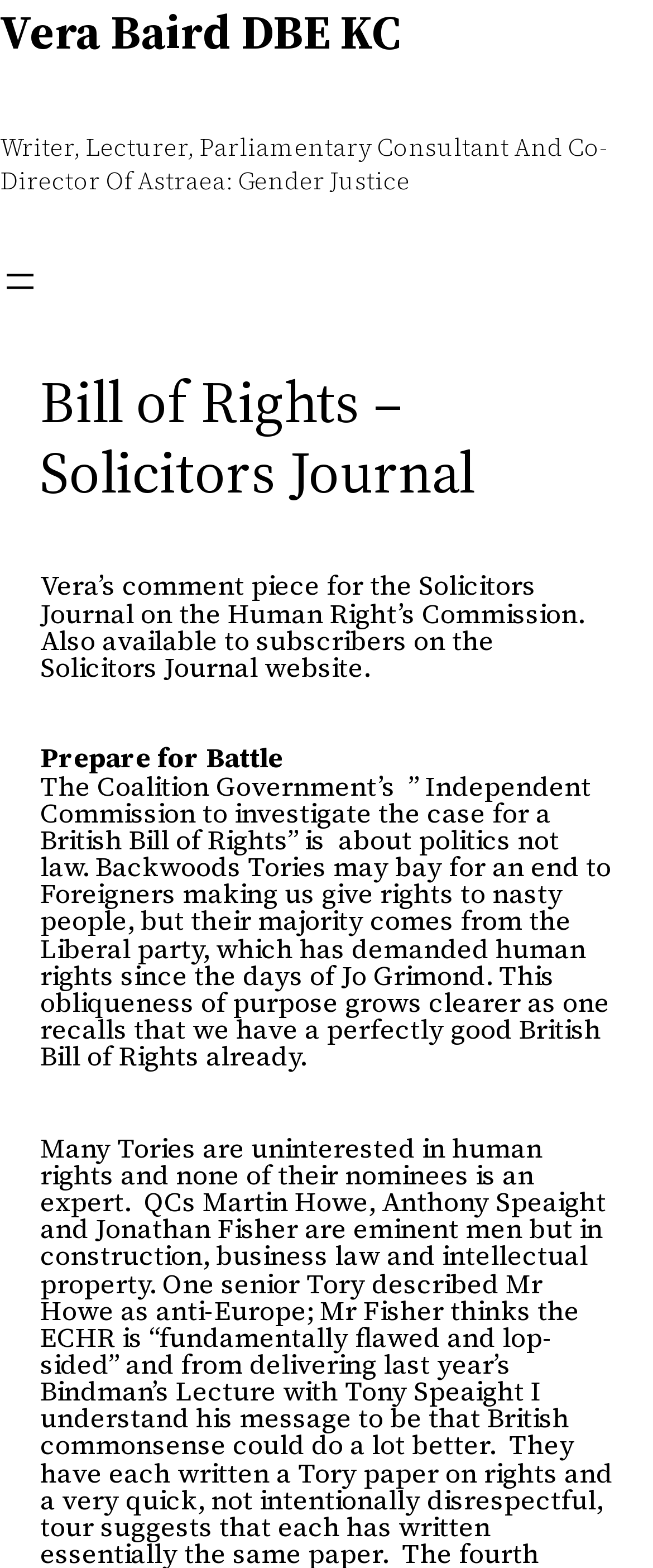What is the name of the party that has demanded human rights since the days of Jo Grimond?
Analyze the image and deliver a detailed answer to the question.

The answer can be found in the StaticText element 'Backwoods Tories may bay for an end to Foreigners making us give rights to nasty people, but their majority comes from the Liberal party, which has demanded human rights since the days of Jo Grimond.' which provides a quote from the article.